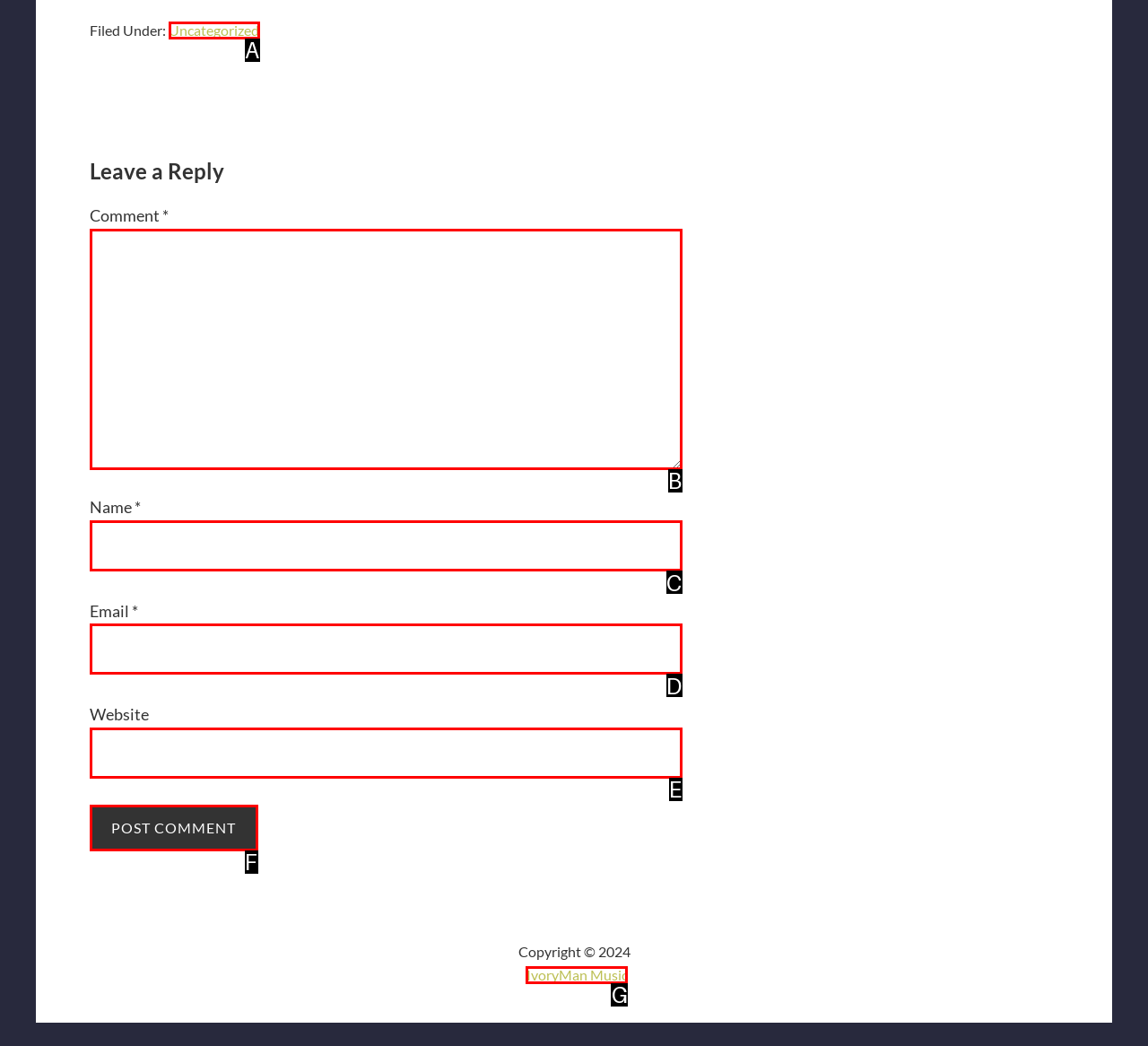Determine which option matches the description: IvoryMan Music. Answer using the letter of the option.

G